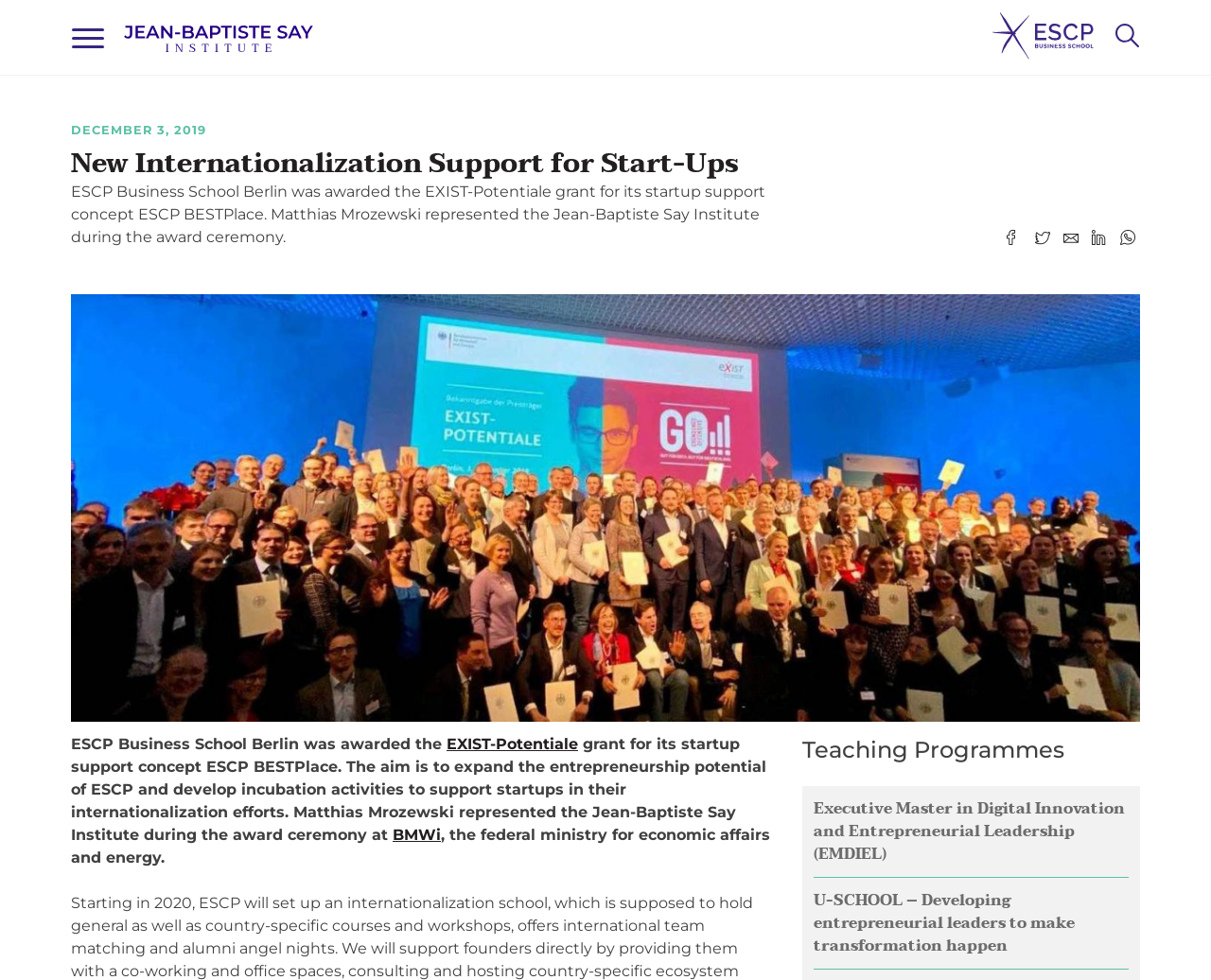Locate the UI element that matches the description EXIST-Potentiale in the webpage screenshot. Return the bounding box coordinates in the format (top-left x, top-left y, bottom-right x, bottom-right y), with values ranging from 0 to 1.

[0.369, 0.75, 0.477, 0.768]